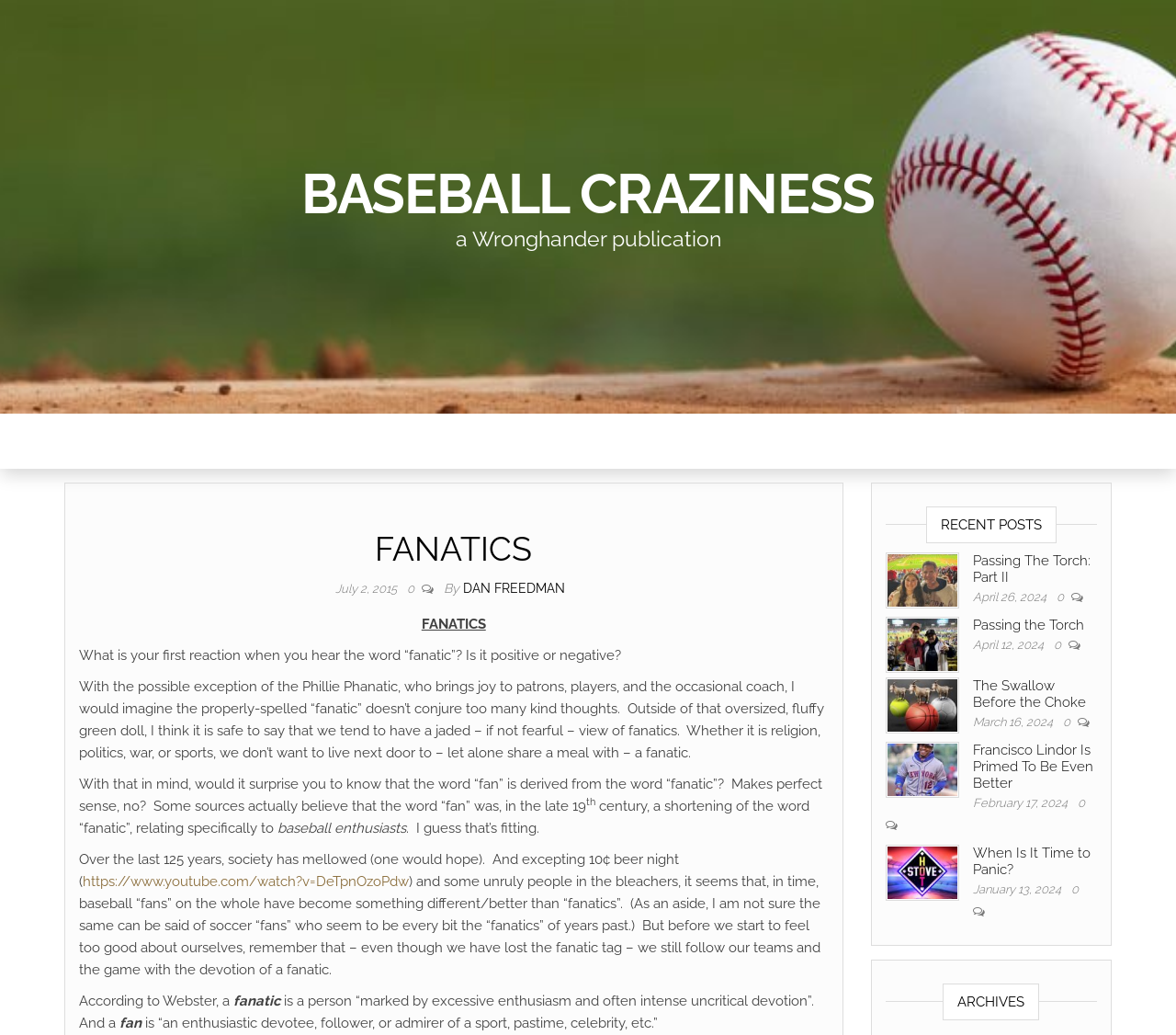Can you specify the bounding box coordinates of the area that needs to be clicked to fulfill the following instruction: "Click on the link 'BASEBALL CRAZINESS'"?

[0.256, 0.156, 0.744, 0.218]